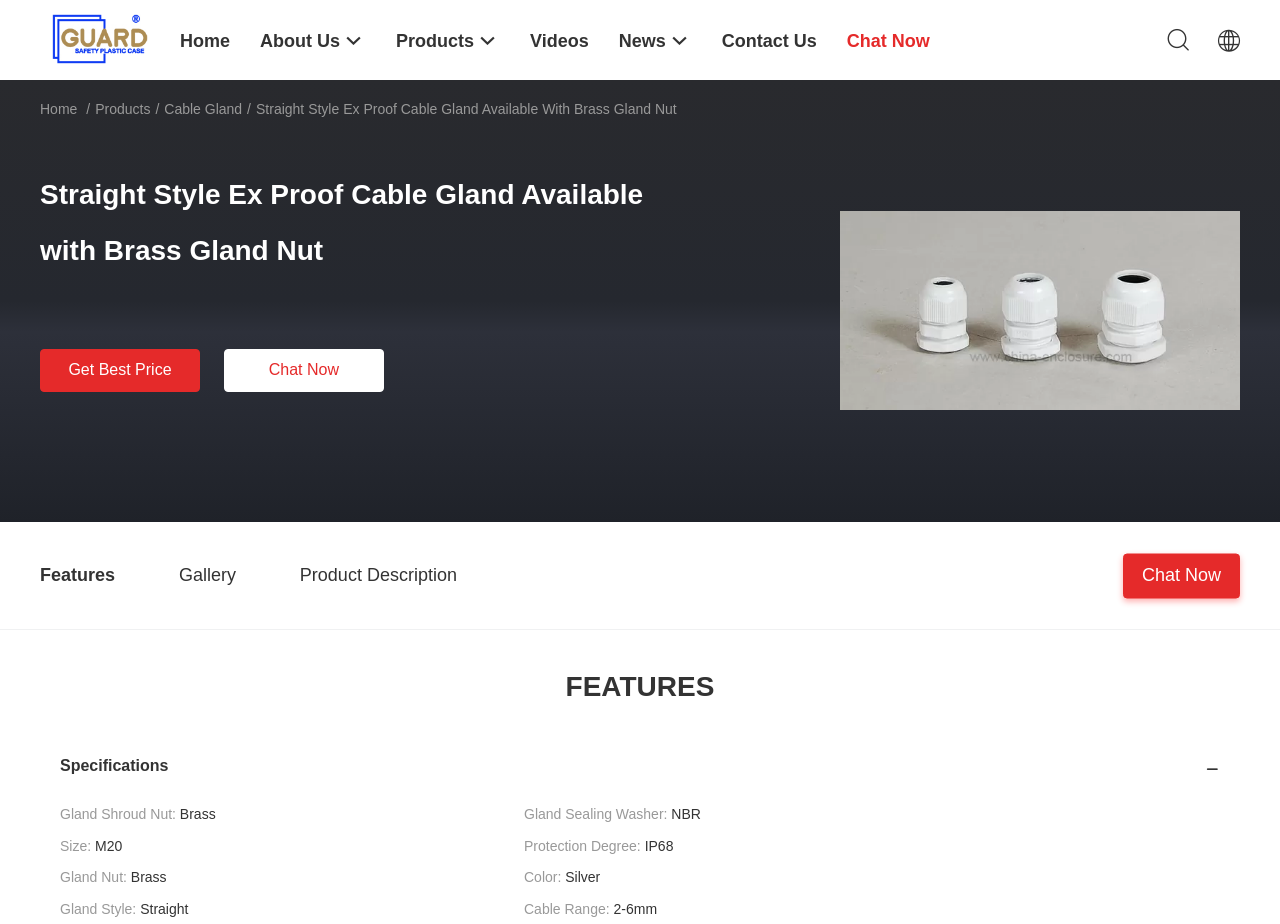Please identify the bounding box coordinates of the element on the webpage that should be clicked to follow this instruction: "Get the best price". The bounding box coordinates should be given as four float numbers between 0 and 1, formatted as [left, top, right, bottom].

[0.031, 0.378, 0.156, 0.424]